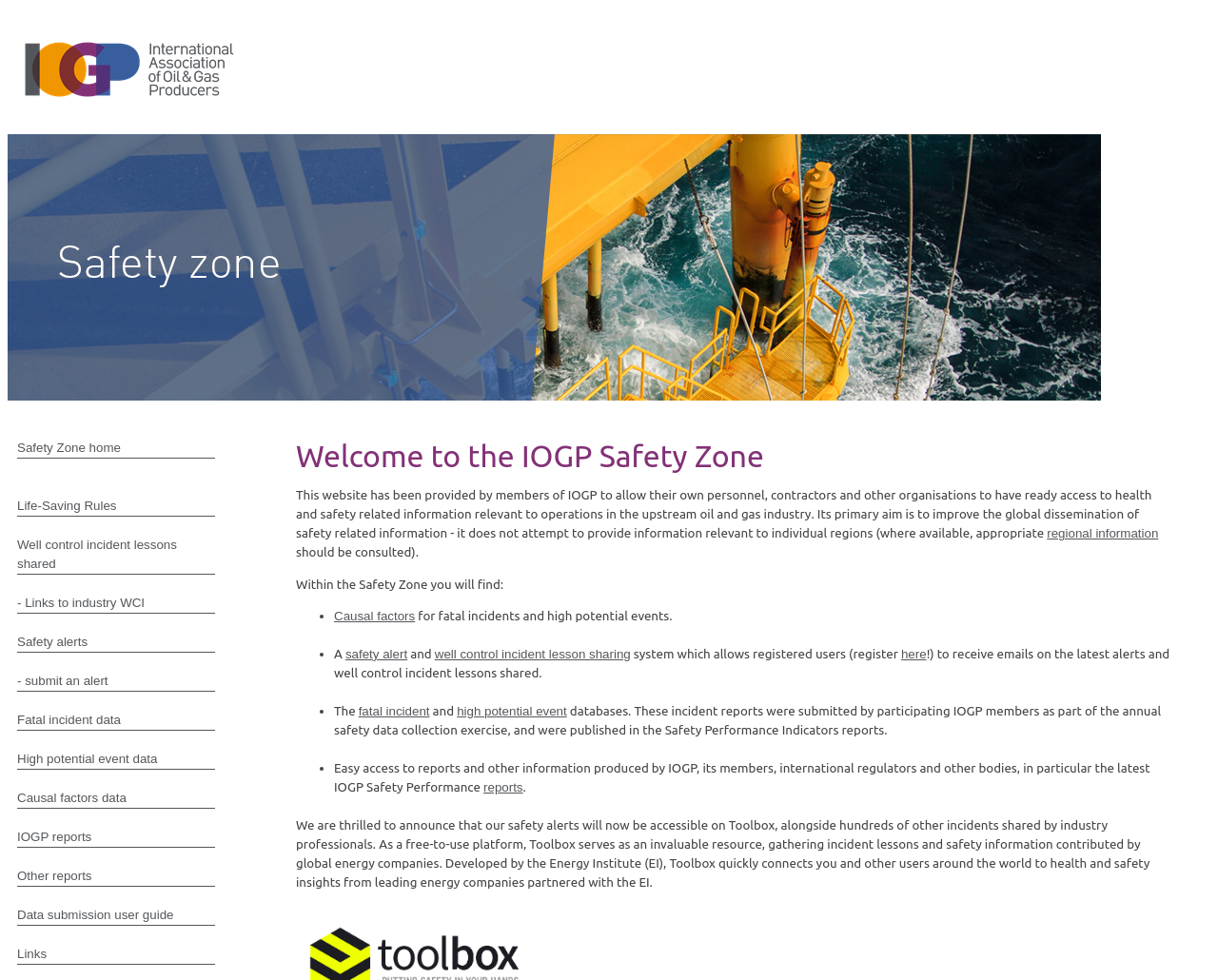What is the purpose of the Toolbox platform?
Look at the image and provide a detailed response to the question.

The Toolbox platform, developed by the Energy Institute, serves as an invaluable resource for gathering incident lessons and safety information contributed by global energy companies. It quickly connects users around the world to health and safety insights from leading energy companies partnered with the EI.